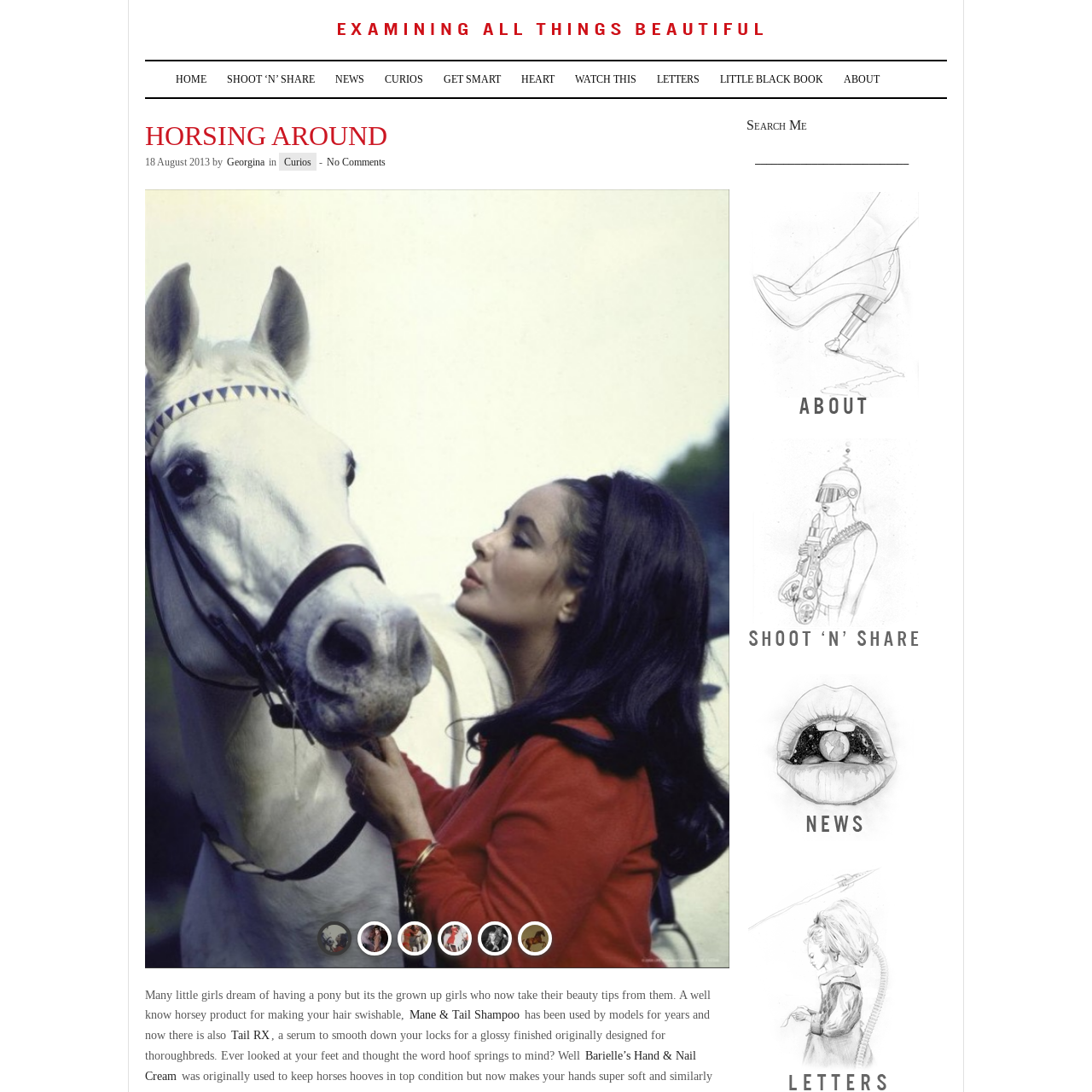What is an example of a popular horse grooming product mentioned in the article?
Concentrate on the part of the image that is enclosed by the red bounding box and provide a detailed response to the question.

The caption highlights popular items such as Mane & Tail Shampoo as an example of horse grooming essentials that have been incorporated into human beauty routines, indicating that it is a well-known product in this context.